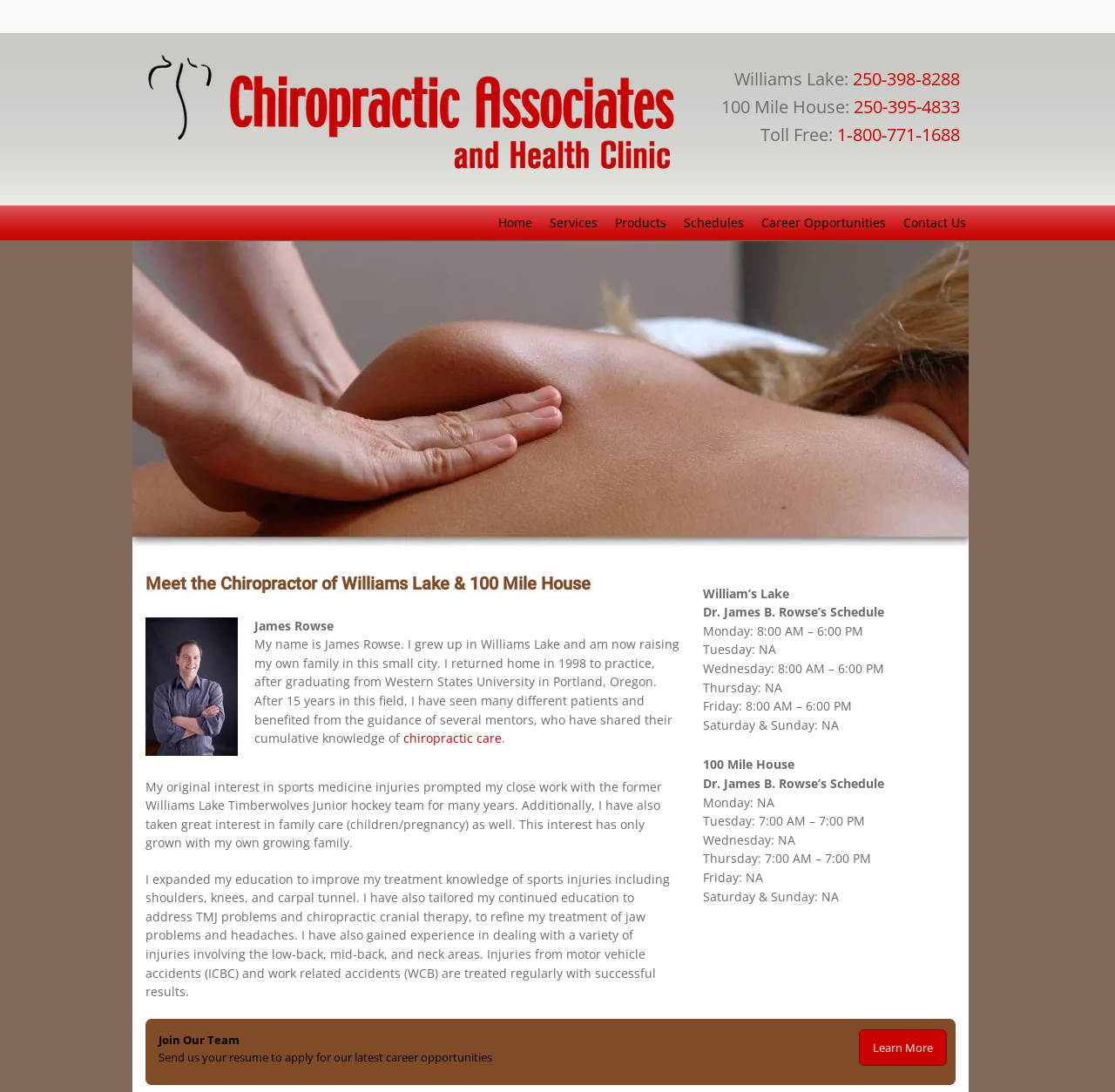What type of injuries does the chiropractor have experience with?
Look at the webpage screenshot and answer the question with a detailed explanation.

The chiropractor's experience with different types of injuries can be found in the text that describes his education and training, which mentions sports injuries, jaw problems, headaches, and other types of injuries.